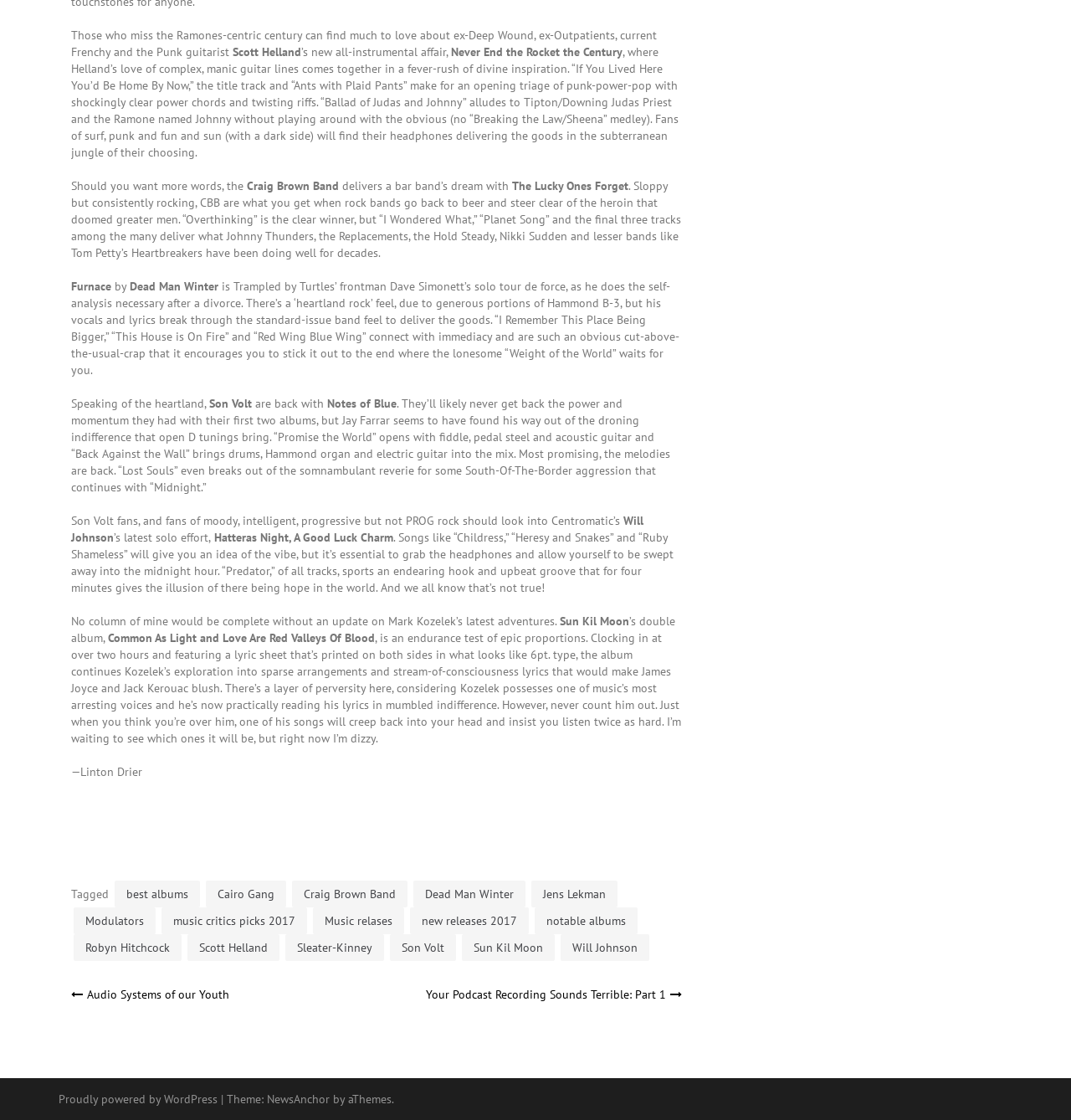Based on the provided description, "Jens Lekman", find the bounding box of the corresponding UI element in the screenshot.

[0.496, 0.786, 0.577, 0.81]